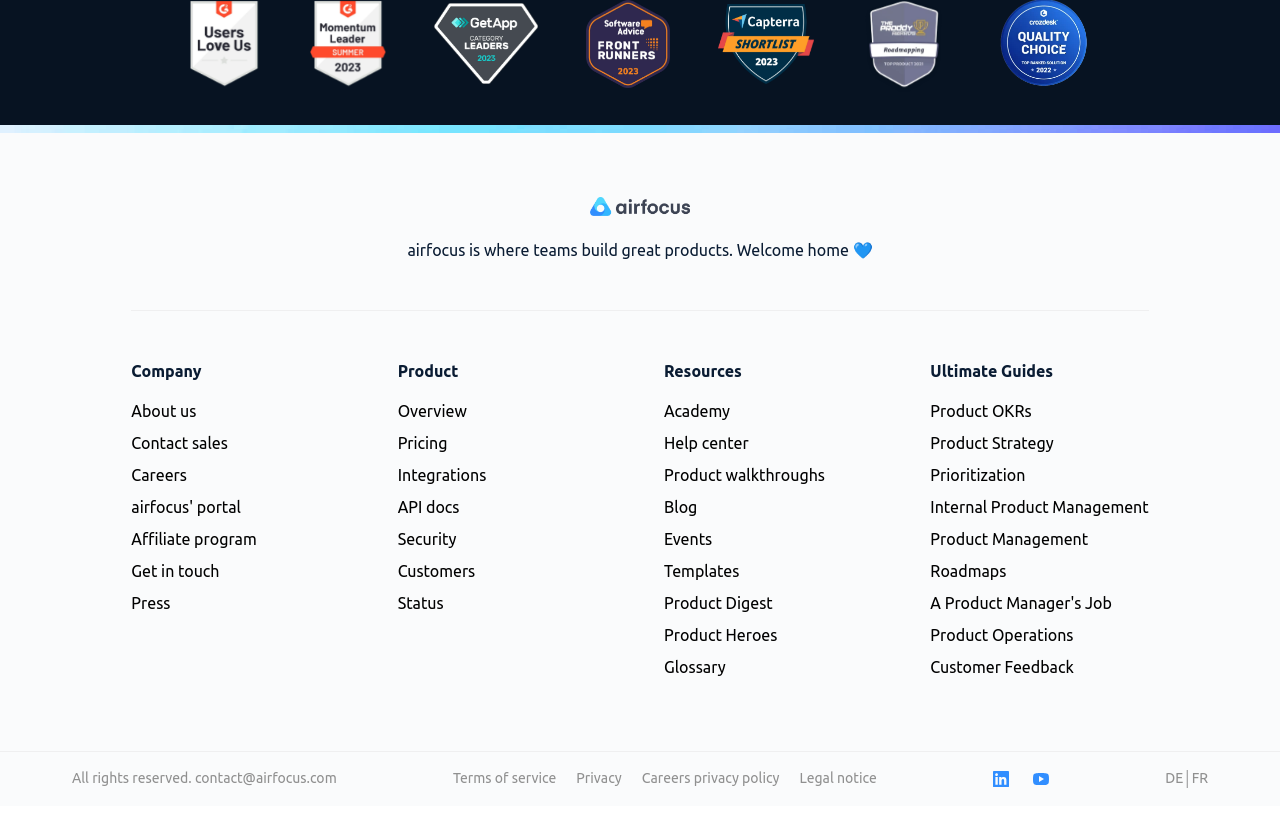Pinpoint the bounding box coordinates of the clickable area needed to execute the instruction: "Contact sales". The coordinates should be specified as four float numbers between 0 and 1, i.e., [left, top, right, bottom].

[0.103, 0.523, 0.178, 0.545]